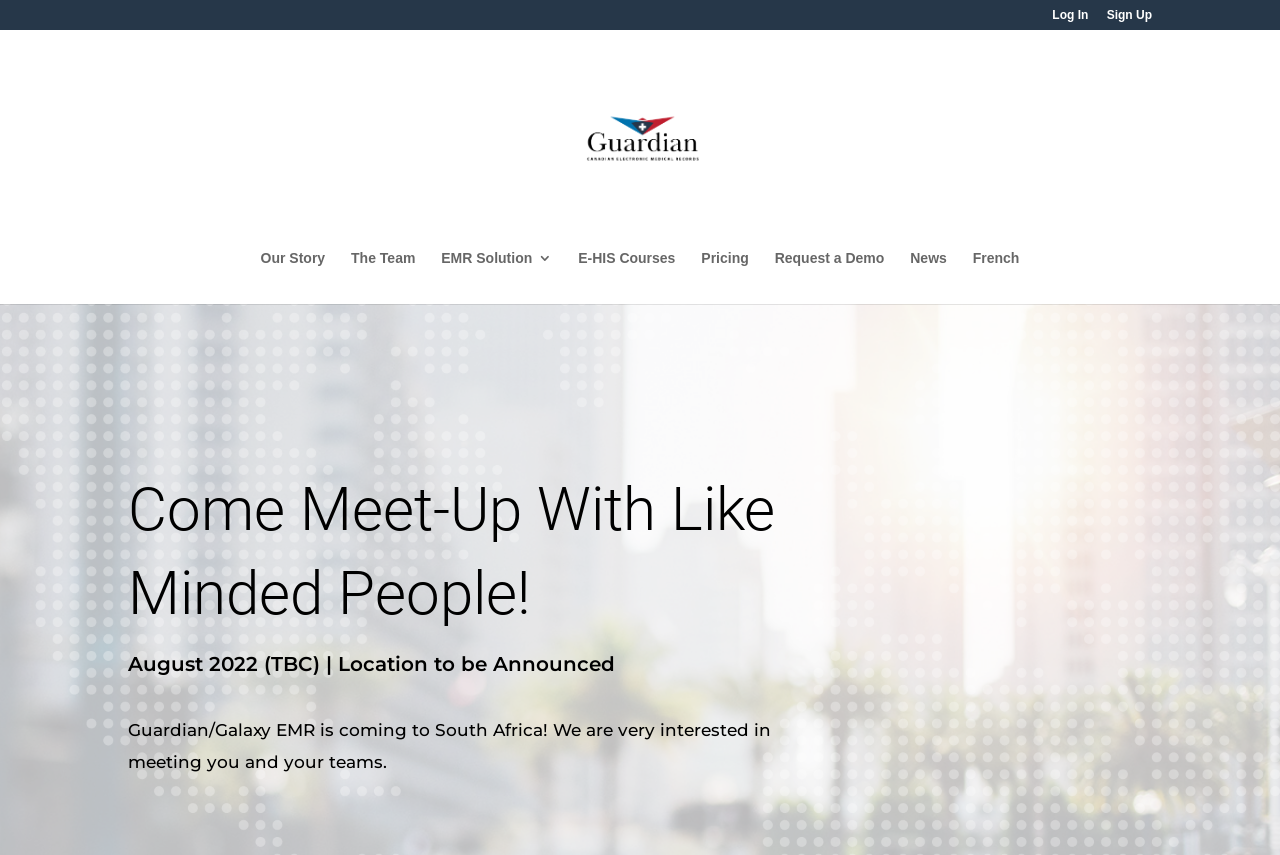Show the bounding box coordinates for the element that needs to be clicked to execute the following instruction: "Click the AC Bio logo". Provide the coordinates in the form of four float numbers between 0 and 1, i.e., [left, top, right, bottom].

None